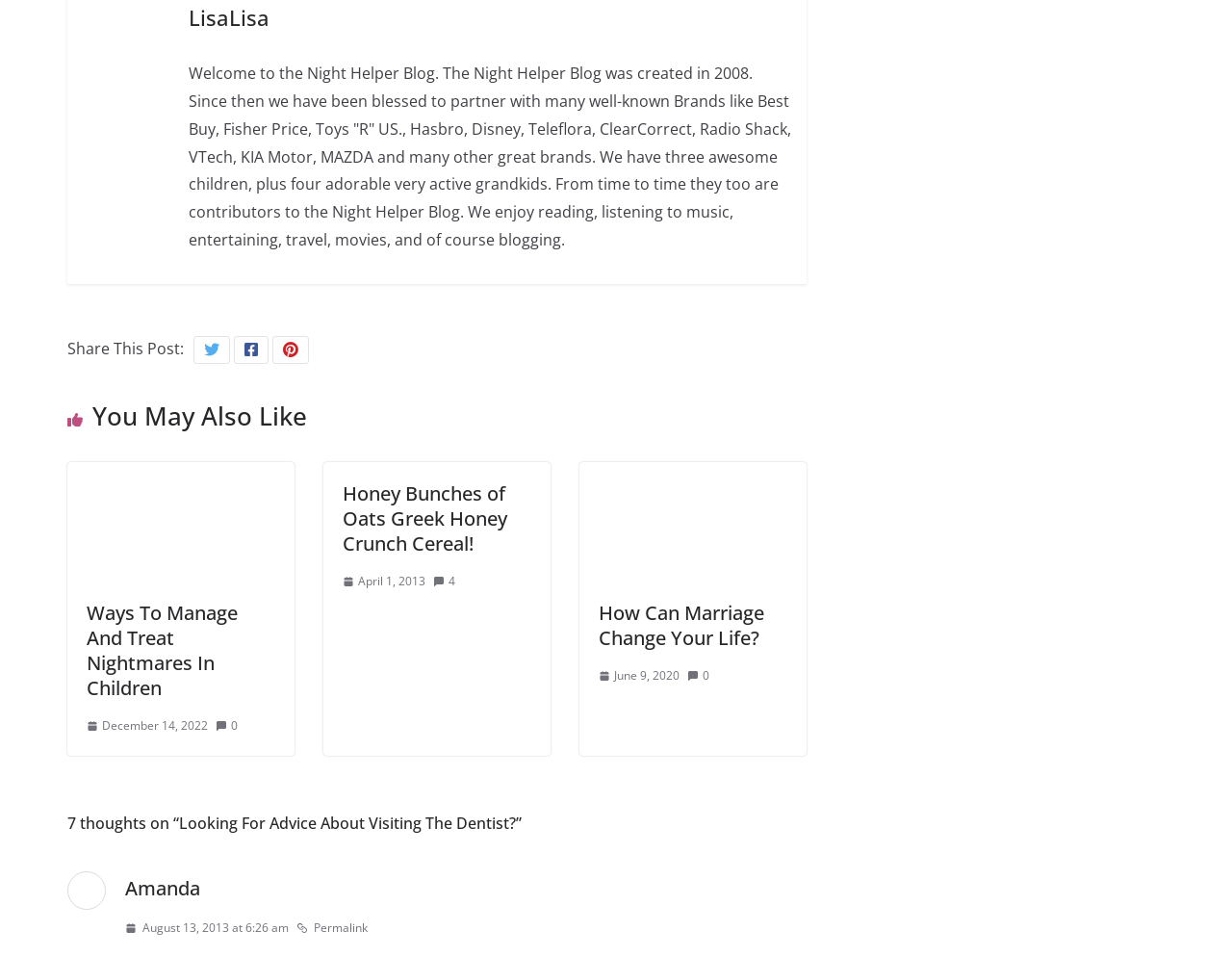Find the bounding box coordinates for the HTML element described as: "December 14, 2022April 14, 2024". The coordinates should consist of four float values between 0 and 1, i.e., [left, top, right, bottom].

[0.07, 0.749, 0.169, 0.769]